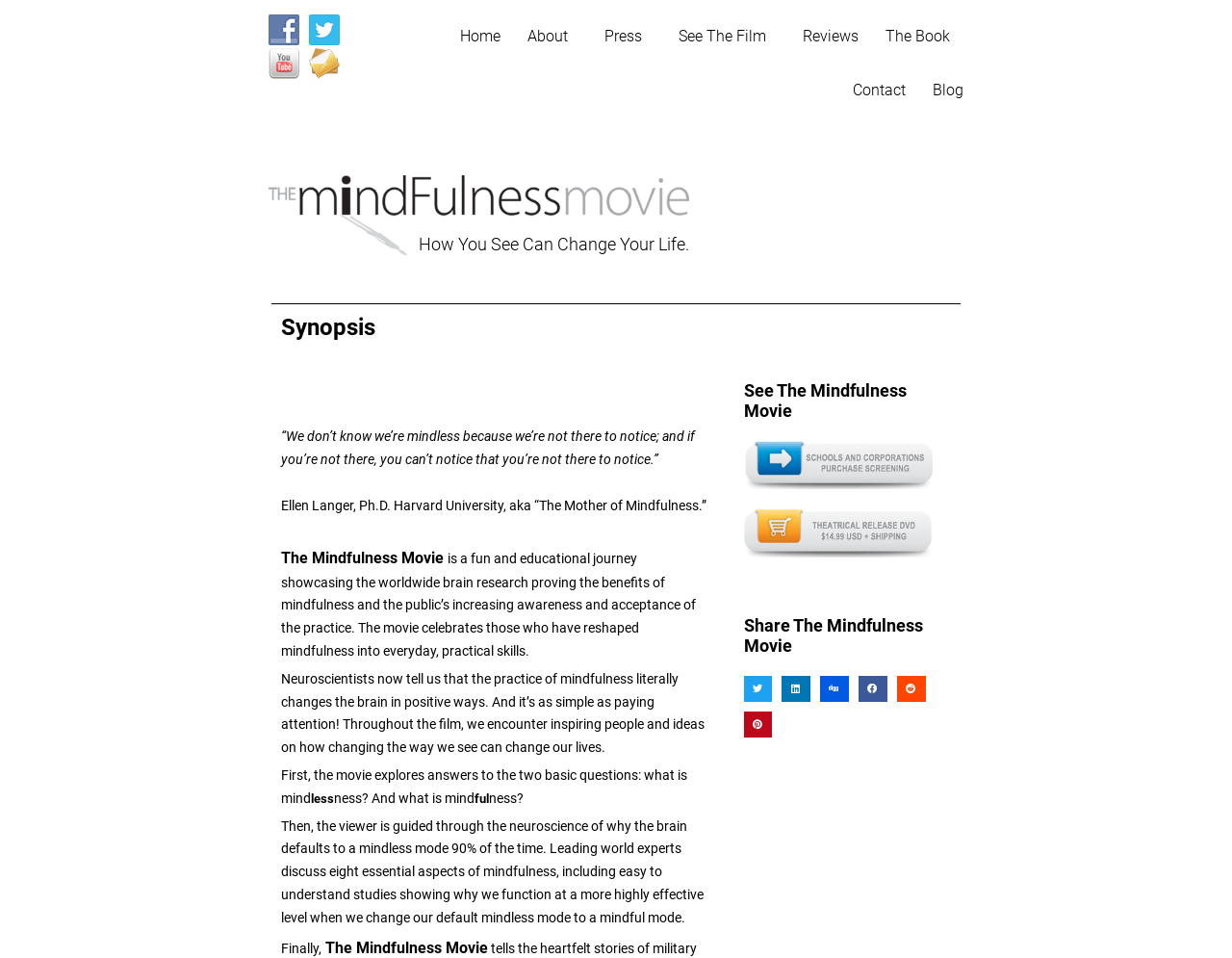Extract the bounding box coordinates of the UI element described by: "Contact". The coordinates should include four float numbers ranging from 0 to 1, e.g., [left, top, right, bottom].

[0.692, 0.066, 0.735, 0.123]